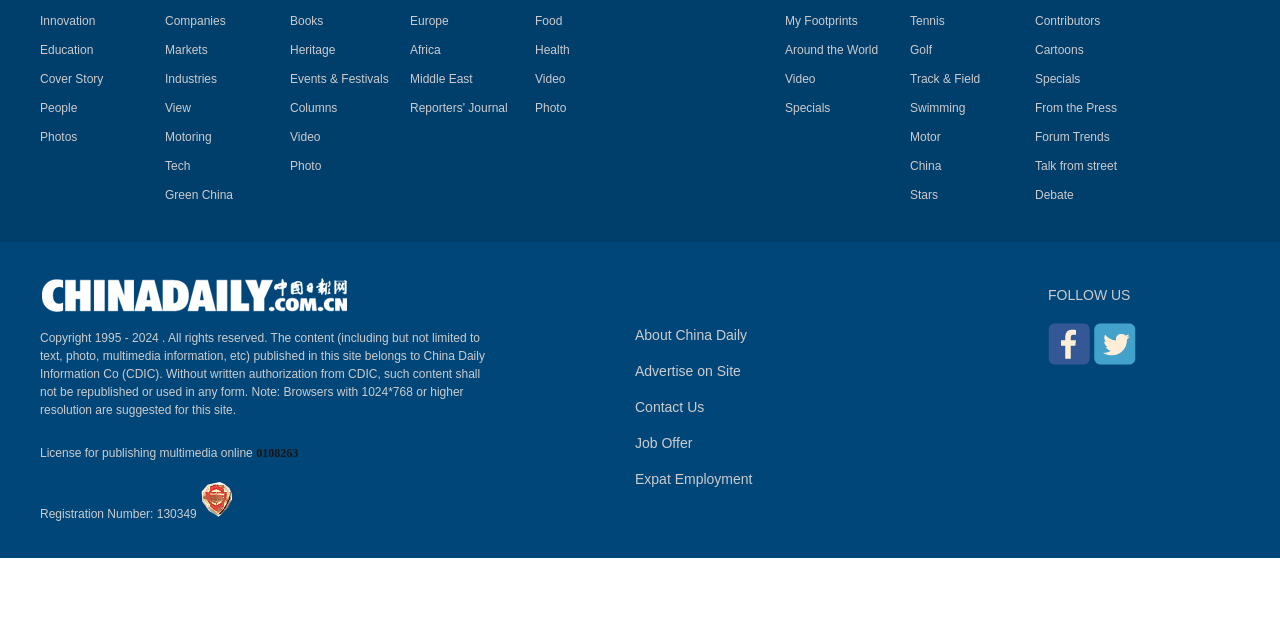Find the bounding box coordinates for the UI element whose description is: "People". The coordinates should be four float numbers between 0 and 1, in the format [left, top, right, bottom].

[0.031, 0.158, 0.06, 0.18]